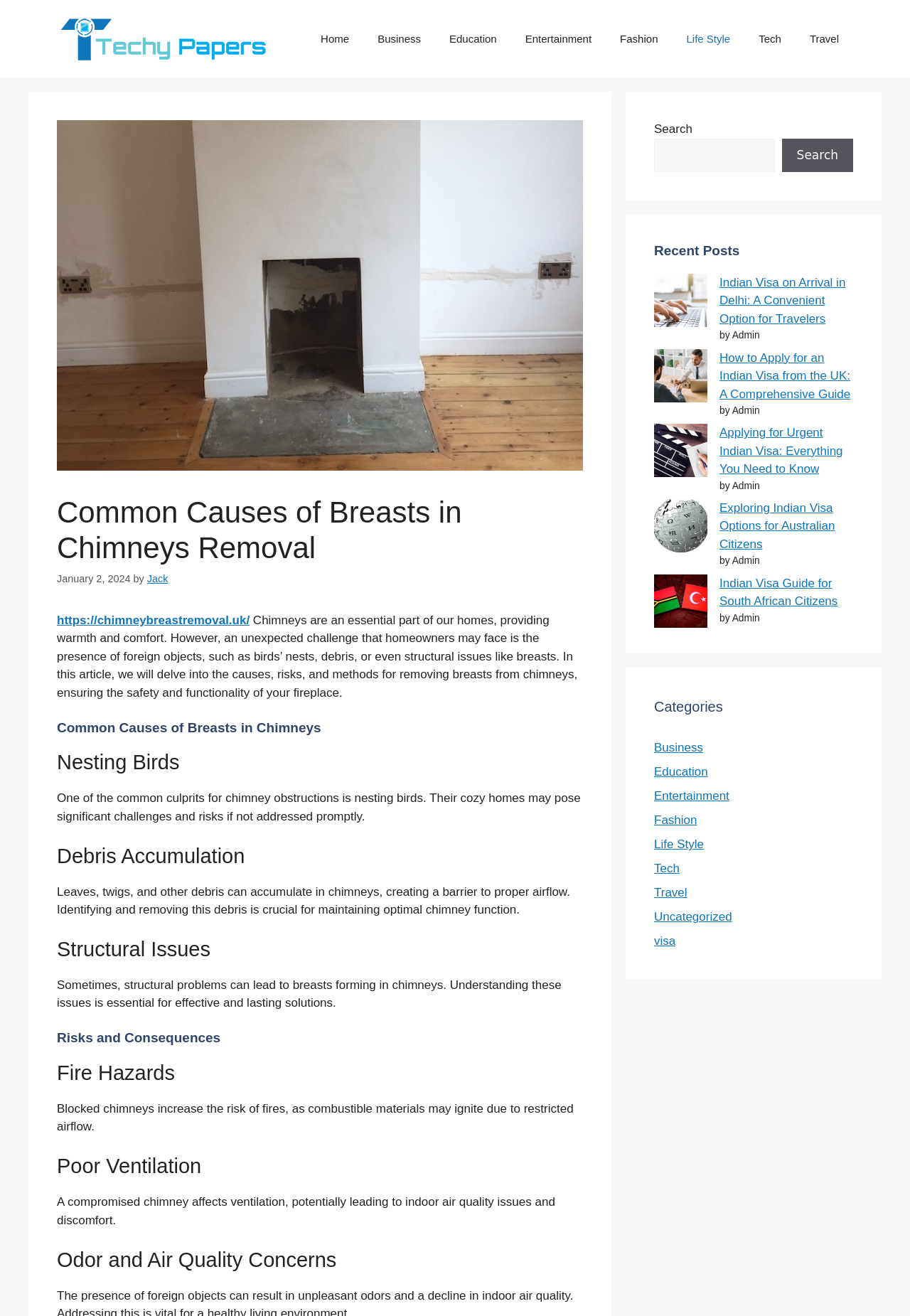Describe every aspect of the webpage comprehensively.

The webpage is about "Common Causes of Breasts in Chimneys Removal" and is part of the "Techy Papers" website. At the top, there is a banner with the site's name and a navigation menu with links to various categories such as Home, Business, Education, and more.

Below the navigation menu, there is a large image related to chimneys. The main content of the page is divided into sections, starting with a heading that summarizes the article's topic. The article discusses the causes, risks, and methods for removing breasts from chimneys, ensuring the safety and functionality of fireplaces.

The content is organized into sections with headings such as "Common Causes of Breasts in Chimneys", "Nesting Birds", "Debris Accumulation", "Structural Issues", "Risks and Consequences", "Fire Hazards", "Poor Ventilation", and "Odor and Air Quality Concerns". Each section has a brief description or explanation of the topic.

On the right side of the page, there are three complementary sections. The first section has a search bar with a button. The second section displays recent posts with links to articles such as "Indian Visa on Arrival in Delhi: A Convenient Option for Travelers" and "Applying for Urgent Indian Visa: Everything You Need to Know". The third section lists categories such as Business, Education, Entertainment, and more, with links to related articles.

Overall, the webpage provides informative content about chimney maintenance and removal of breasts, along with related articles and categories on the side.